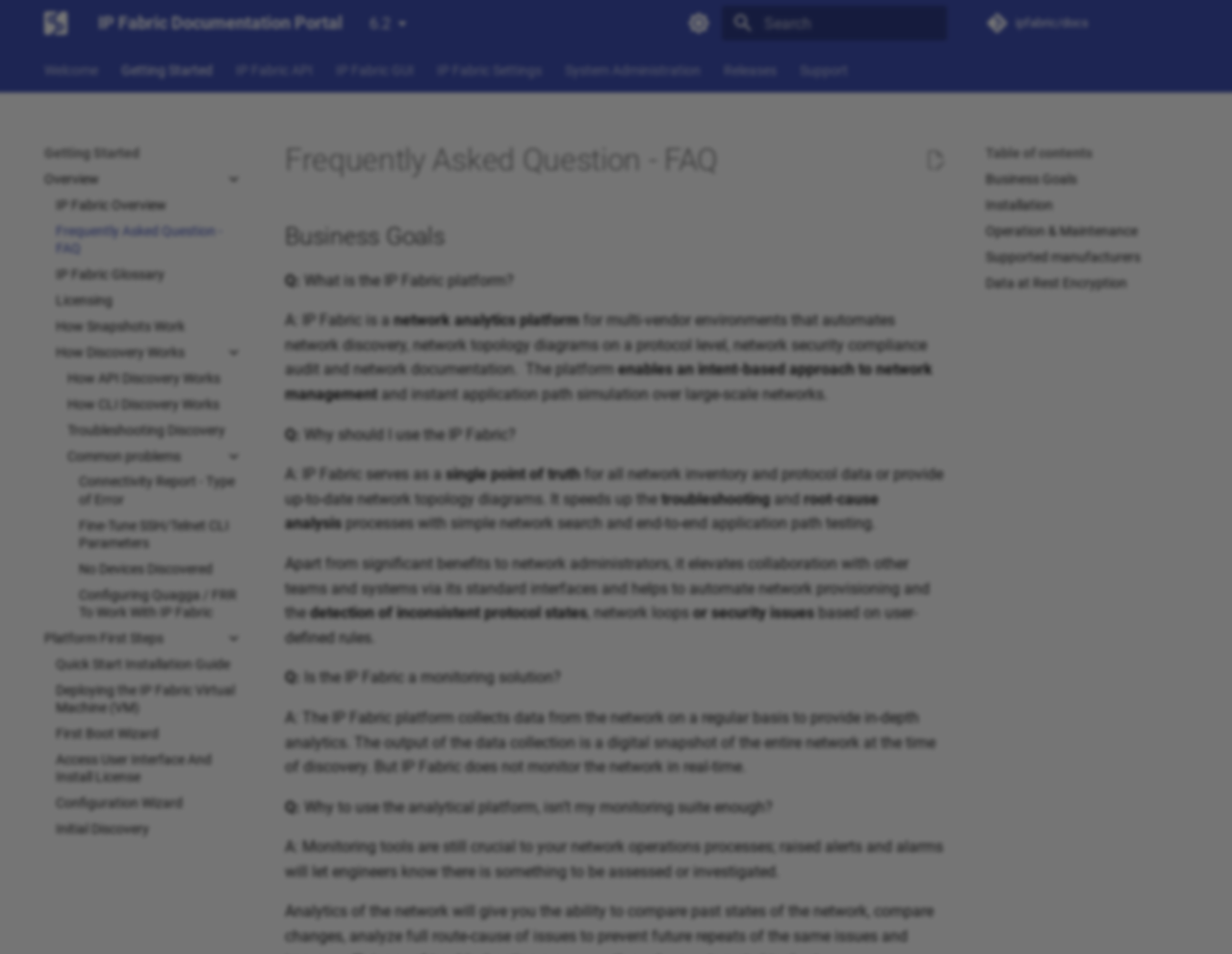Please find and generate the text of the main heading on the webpage.

Frequently Asked Question - FAQ